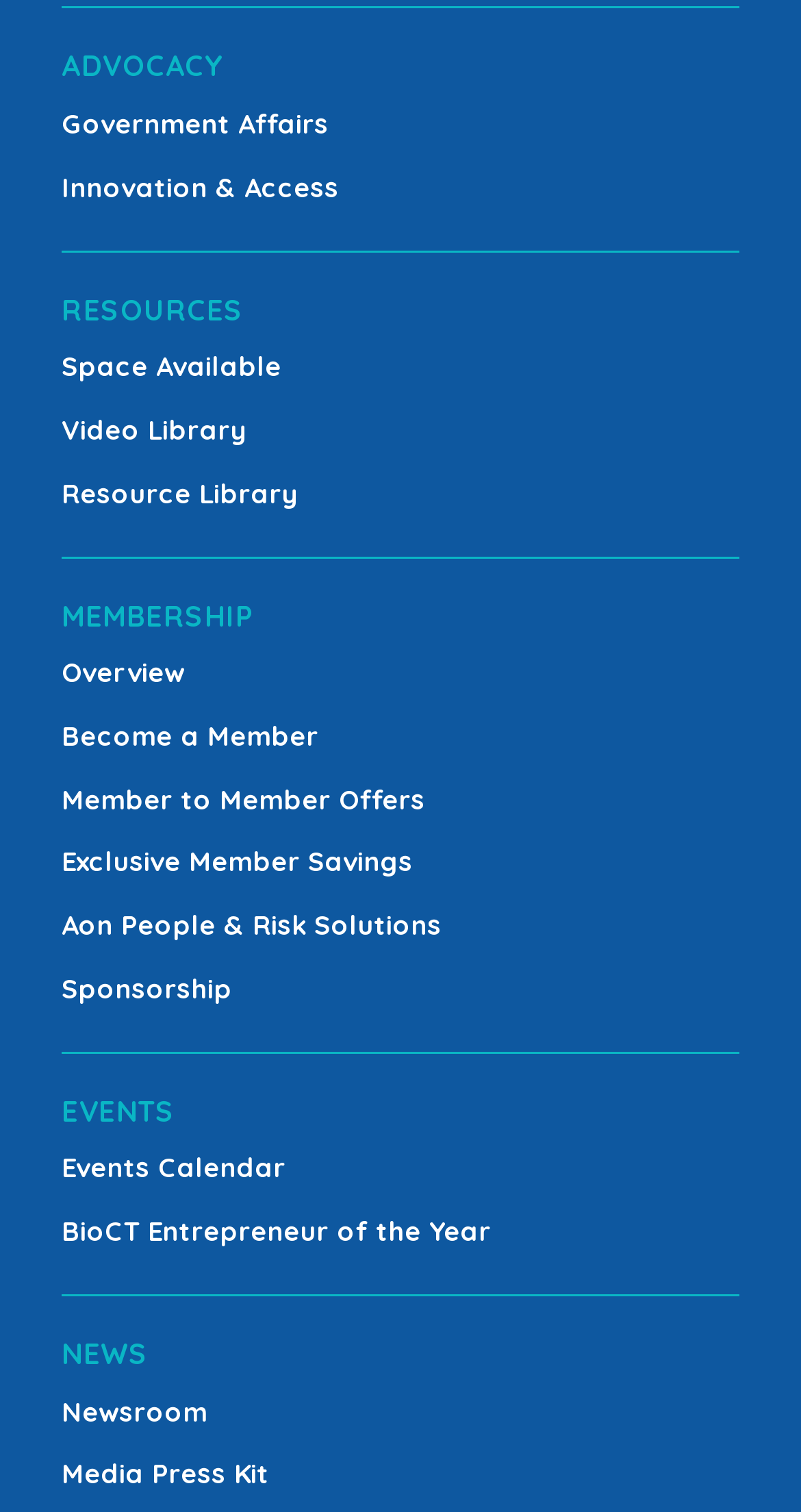Locate the bounding box of the UI element defined by this description: "BioCT Entrepreneur of the Year". The coordinates should be given as four float numbers between 0 and 1, formatted as [left, top, right, bottom].

[0.077, 0.794, 0.923, 0.836]